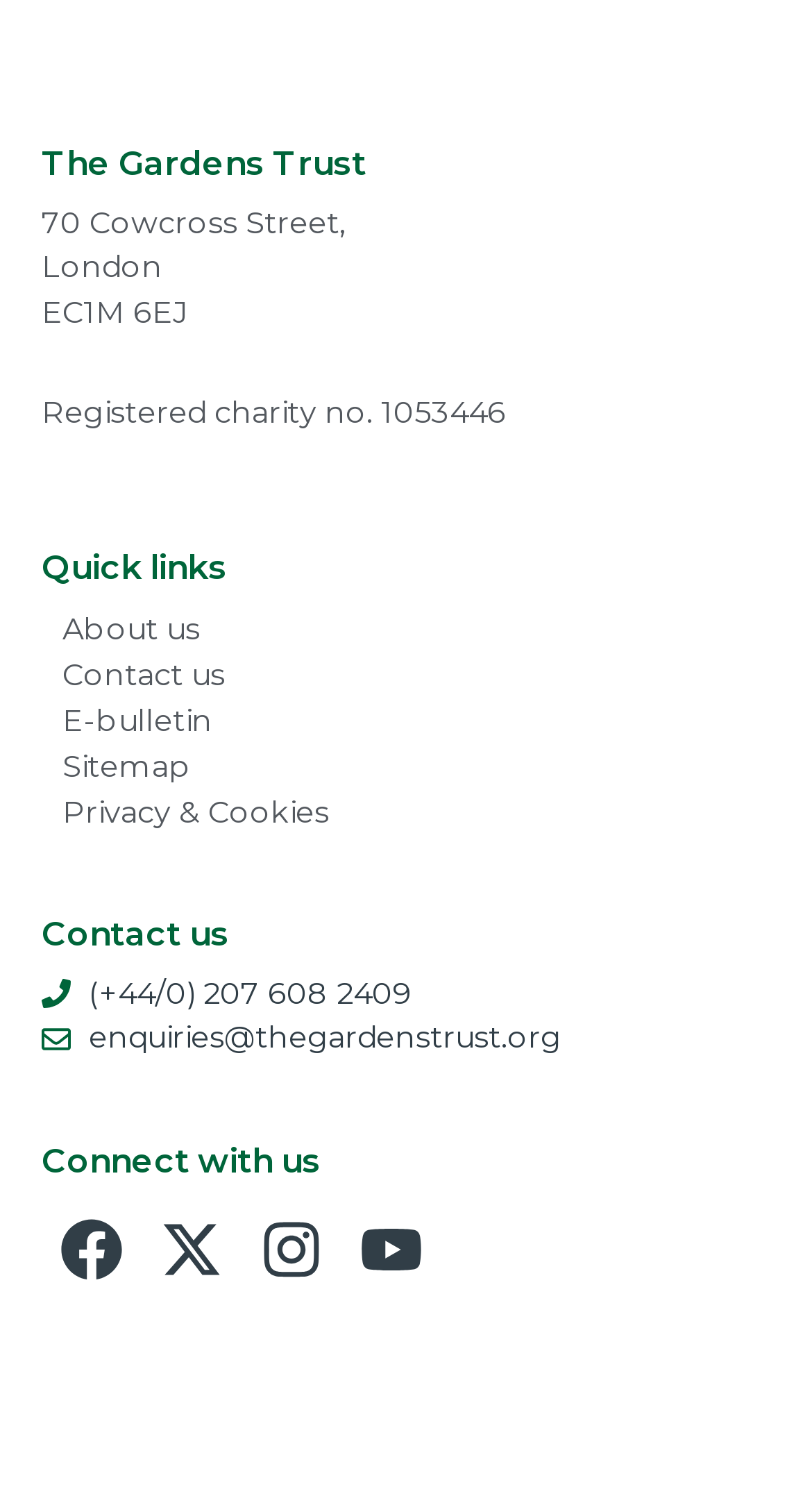Locate the bounding box coordinates of the clickable region necessary to complete the following instruction: "Call the office". Provide the coordinates in the format of four float numbers between 0 and 1, i.e., [left, top, right, bottom].

[0.109, 0.655, 0.509, 0.68]